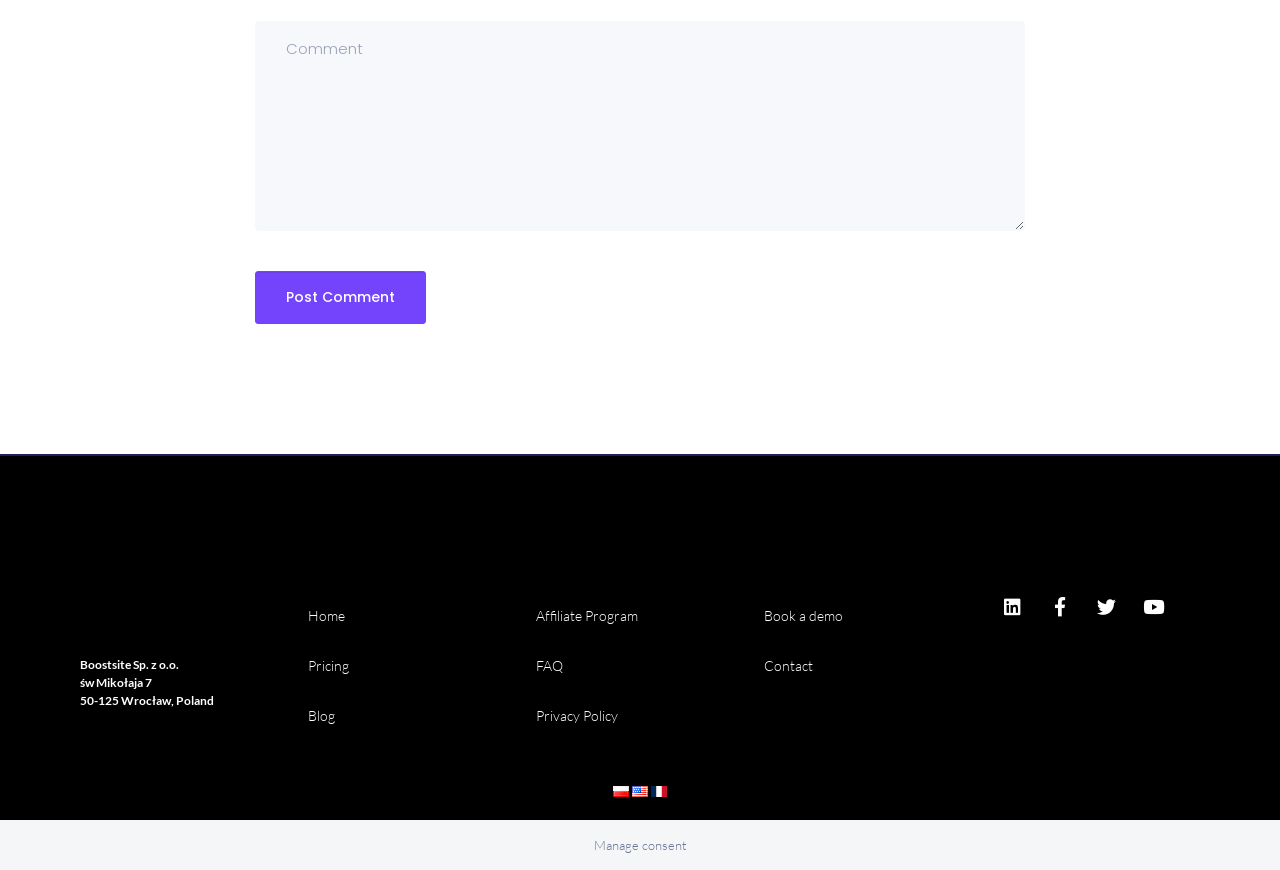Locate the bounding box coordinates of the clickable area to execute the instruction: "Write a comment". Provide the coordinates as four float numbers between 0 and 1, represented as [left, top, right, bottom].

[0.199, 0.024, 0.801, 0.266]